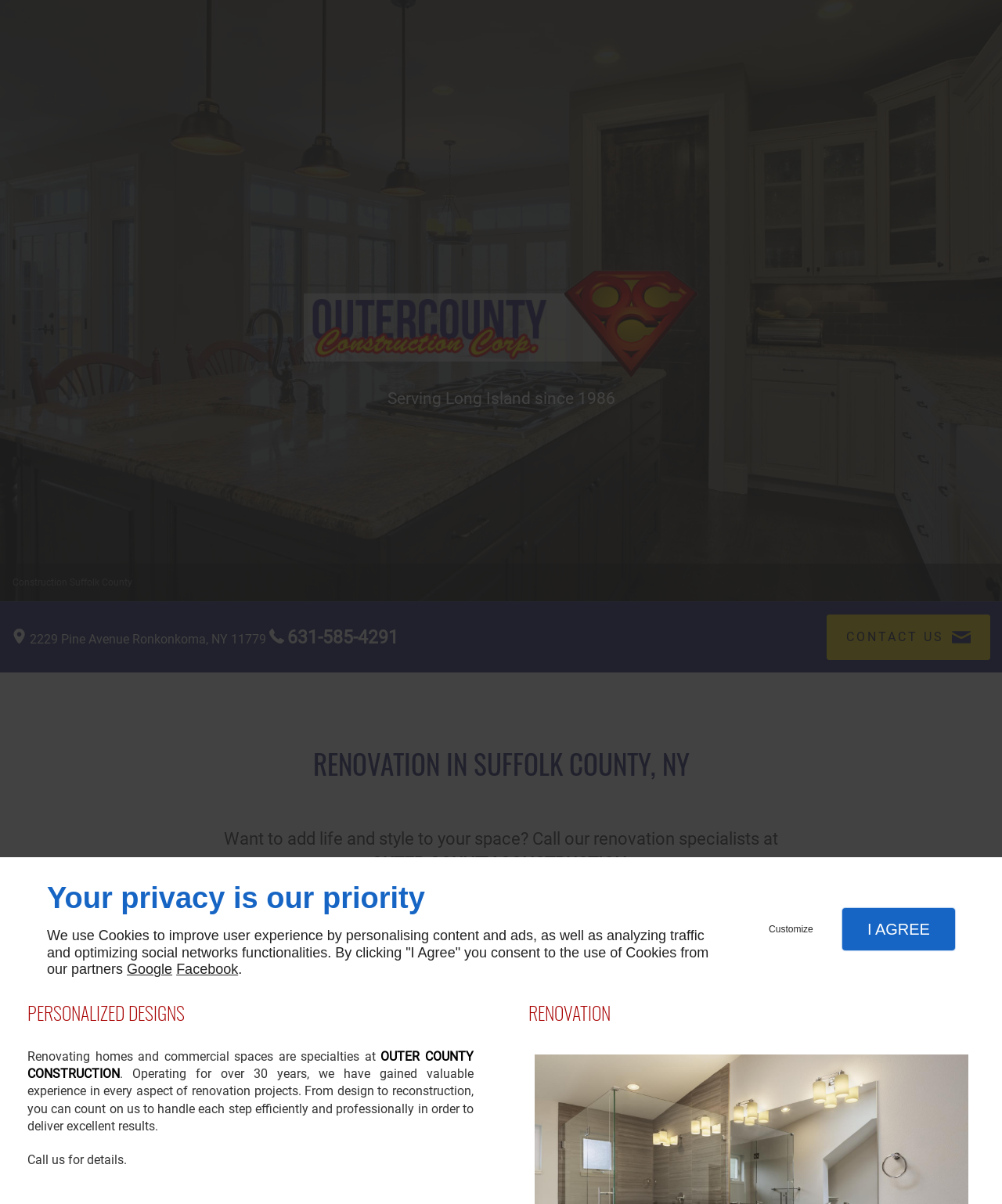Please determine the bounding box coordinates of the element to click in order to execute the following instruction: "Click the HOME link". The coordinates should be four float numbers between 0 and 1, specified as [left, top, right, bottom].

[0.263, 0.013, 0.323, 0.096]